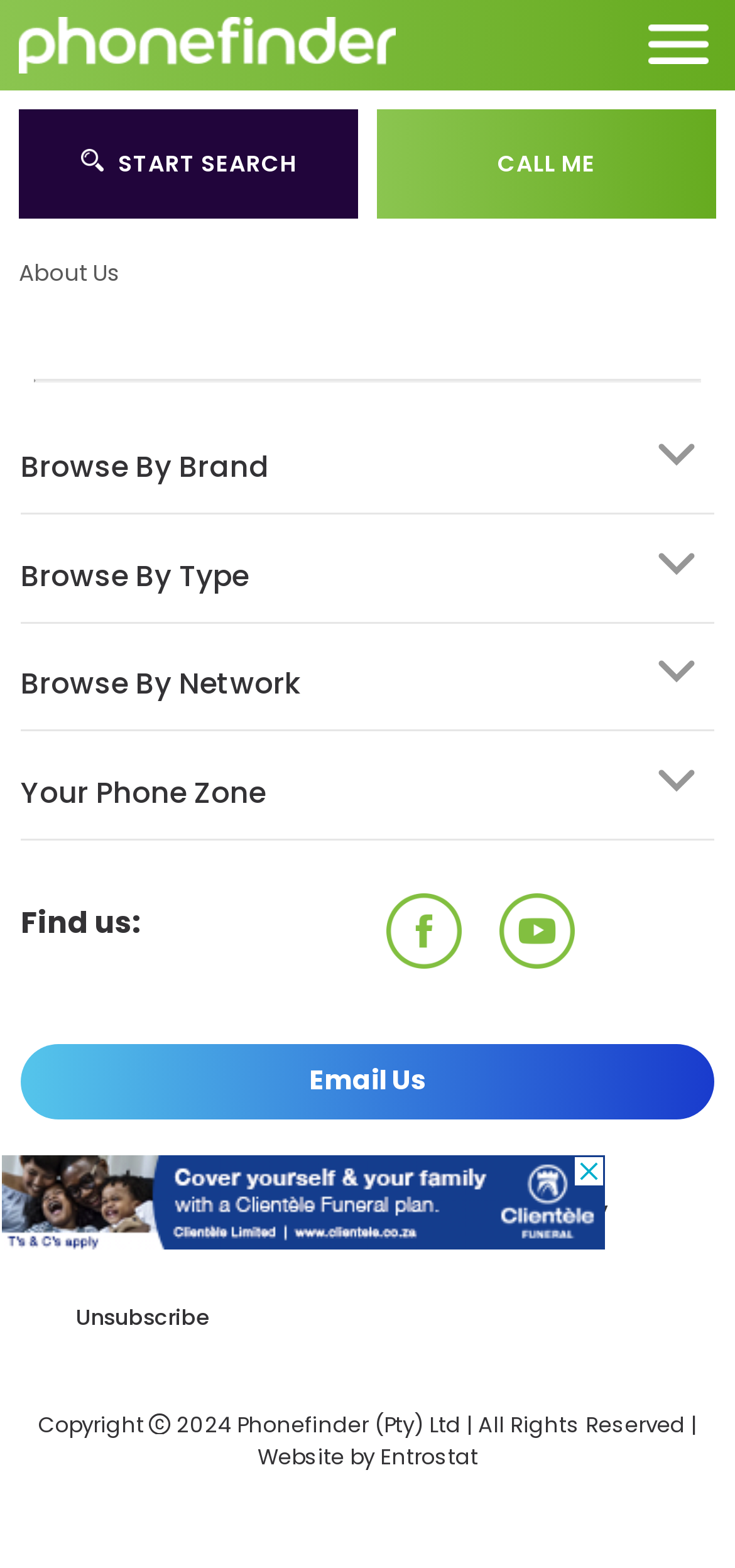Create a detailed description of the webpage's content and layout.

This webpage is the "About Us" page of Phonefinder.co.za. At the top, there is a link with two plus icons on the right side. Below it, there are two buttons, "START SEARCH" and "CALL ME", placed side by side. 

To the right of the buttons, there is an advertisement iframe. Above the advertisement, the title "About Us" is displayed. On the left side, there are four headings: "Phone Brand", "Phone Model", "Network Provider", and "Popular Searches", each with an icon. 

Below these headings, there is a horizontal separator. Under the separator, there are four sections: "Browse By Brand", "Browse By Type", "Browse By Network", and "Your Phone Zone", each with a caret icon on the right side. 

Further down, there is a heading "Find us:" followed by three links. Below it, there is a link "Email Us". At the bottom of the page, there are three links: "Terms & Conditions", "Privacy Policy", and "Unsubscribe". The webpage ends with a copyright notice, which includes the year 2024, the company name, and a statement about all rights being reserved.